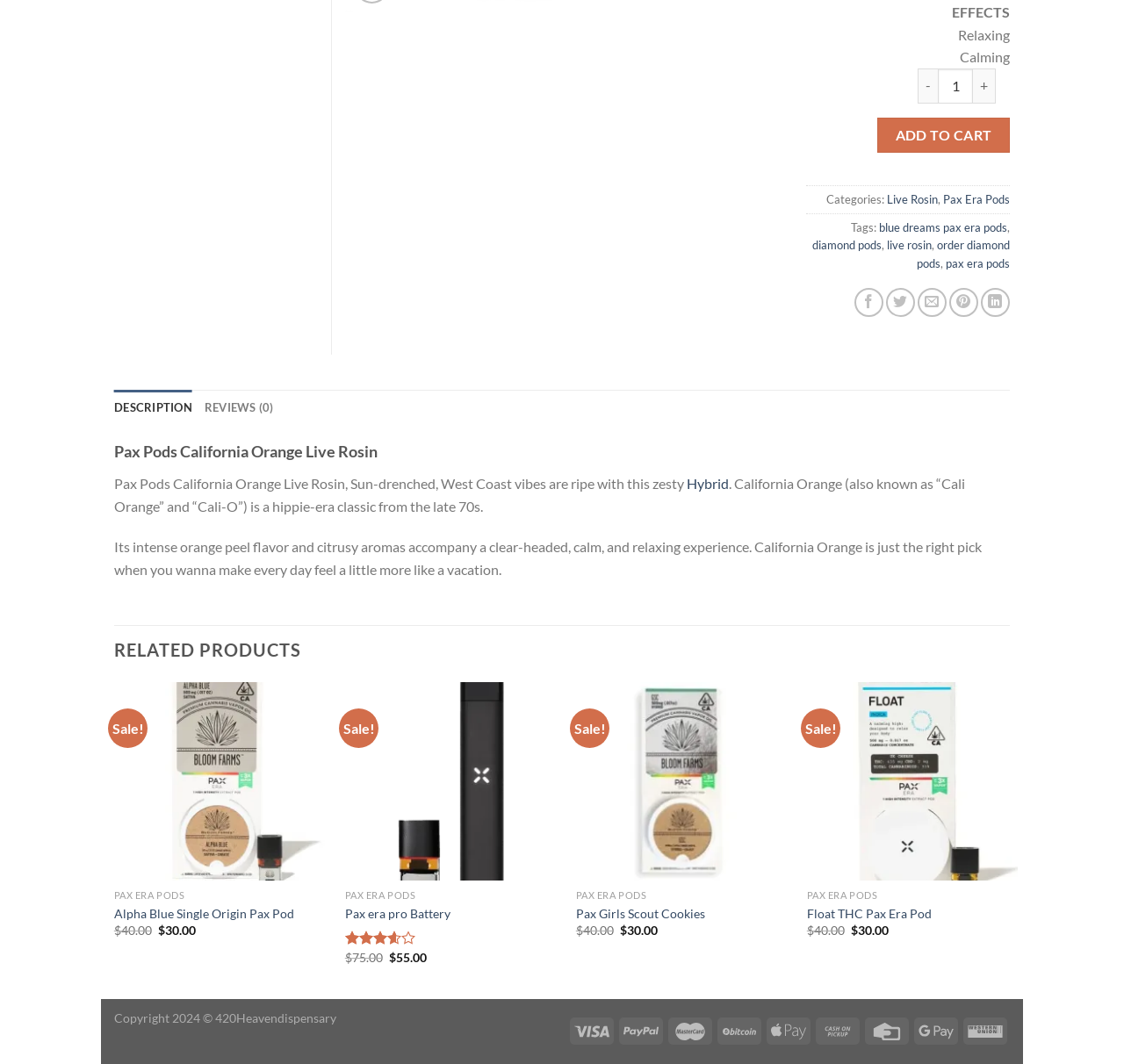Using the webpage screenshot and the element description Pax era pro Battery, determine the bounding box coordinates. Specify the coordinates in the format (top-left x, top-left y, bottom-right x, bottom-right y) with values ranging from 0 to 1.

[0.307, 0.851, 0.401, 0.867]